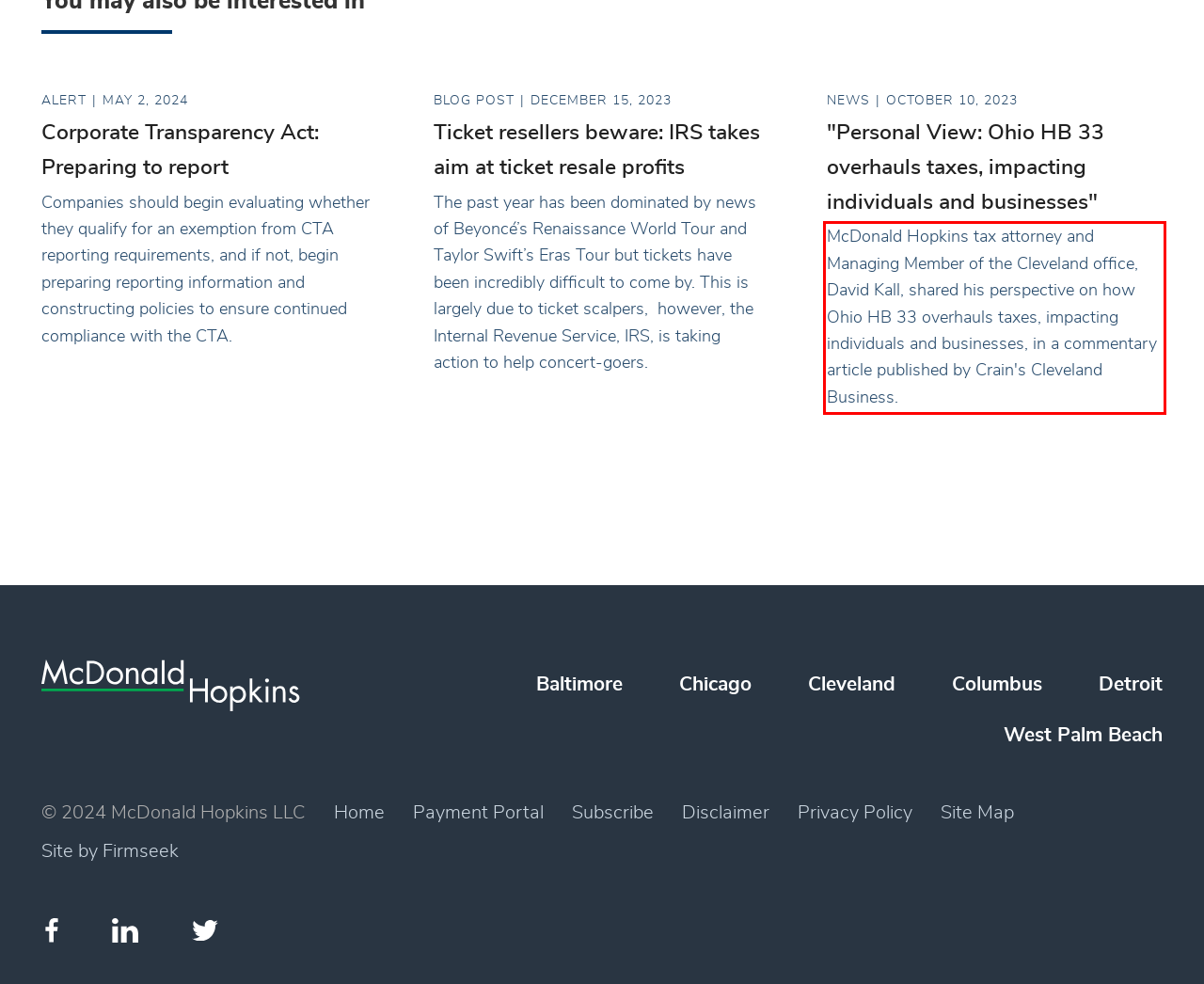You are provided with a screenshot of a webpage that includes a red bounding box. Extract and generate the text content found within the red bounding box.

McDonald Hopkins tax attorney and Managing Member of the Cleveland office, David Kall, shared his perspective on how Ohio HB 33 overhauls taxes, impacting individuals and businesses, in a commentary article published by Crain's Cleveland Business.